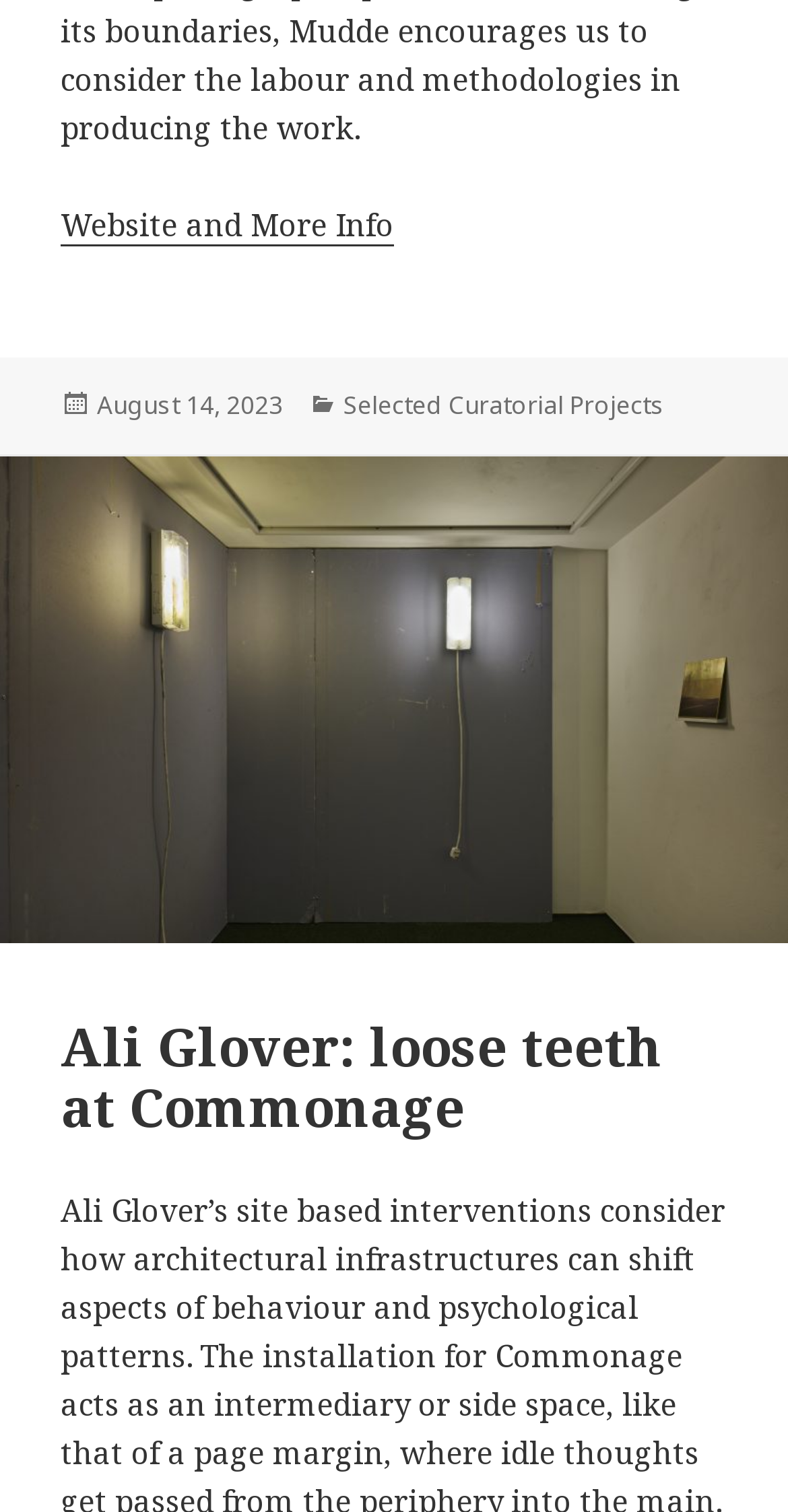What is the category of the post?
From the details in the image, provide a complete and detailed answer to the question.

I found the category of the post by looking at the footer section of the webpage, where it says 'Categories' followed by the category 'Selected Curatorial Projects'.